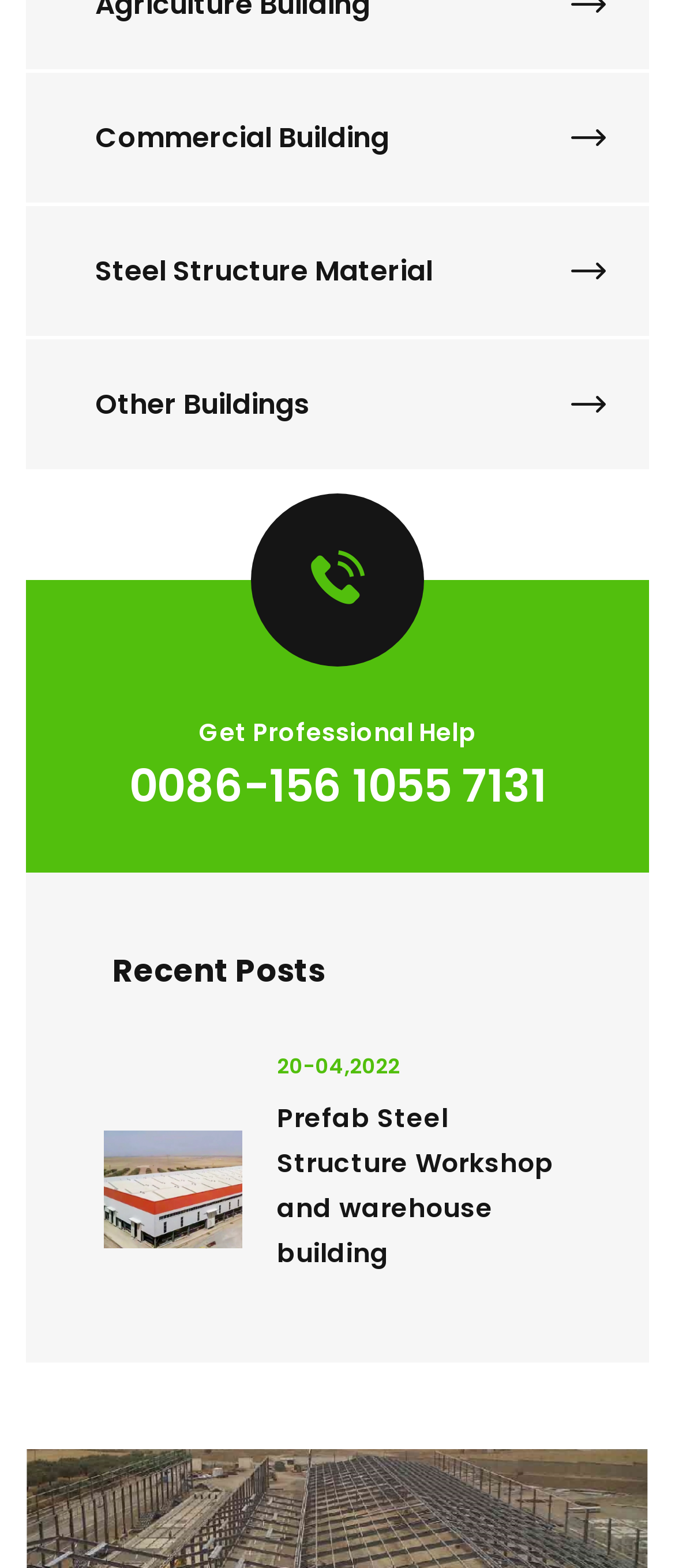Please give a short response to the question using one word or a phrase:
What is the phone number on the webpage?

0086-156 1055 7131